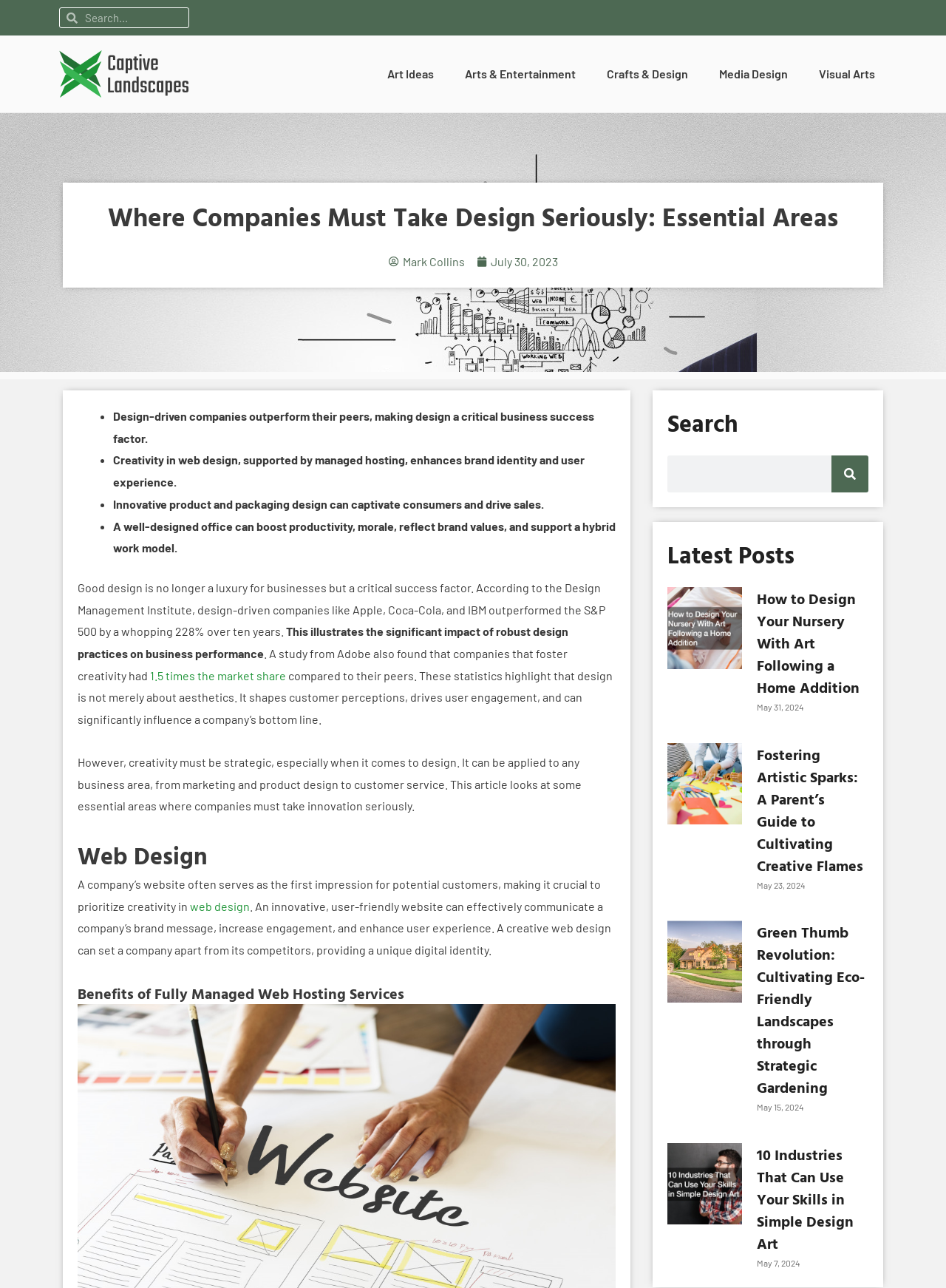What is the benefit of fully managed web hosting services?
Answer the question with as much detail as you can, using the image as a reference.

The webpage mentions 'Benefits of Fully Managed Web Hosting Services' as a heading, but it does not provide specific details on what those benefits are.